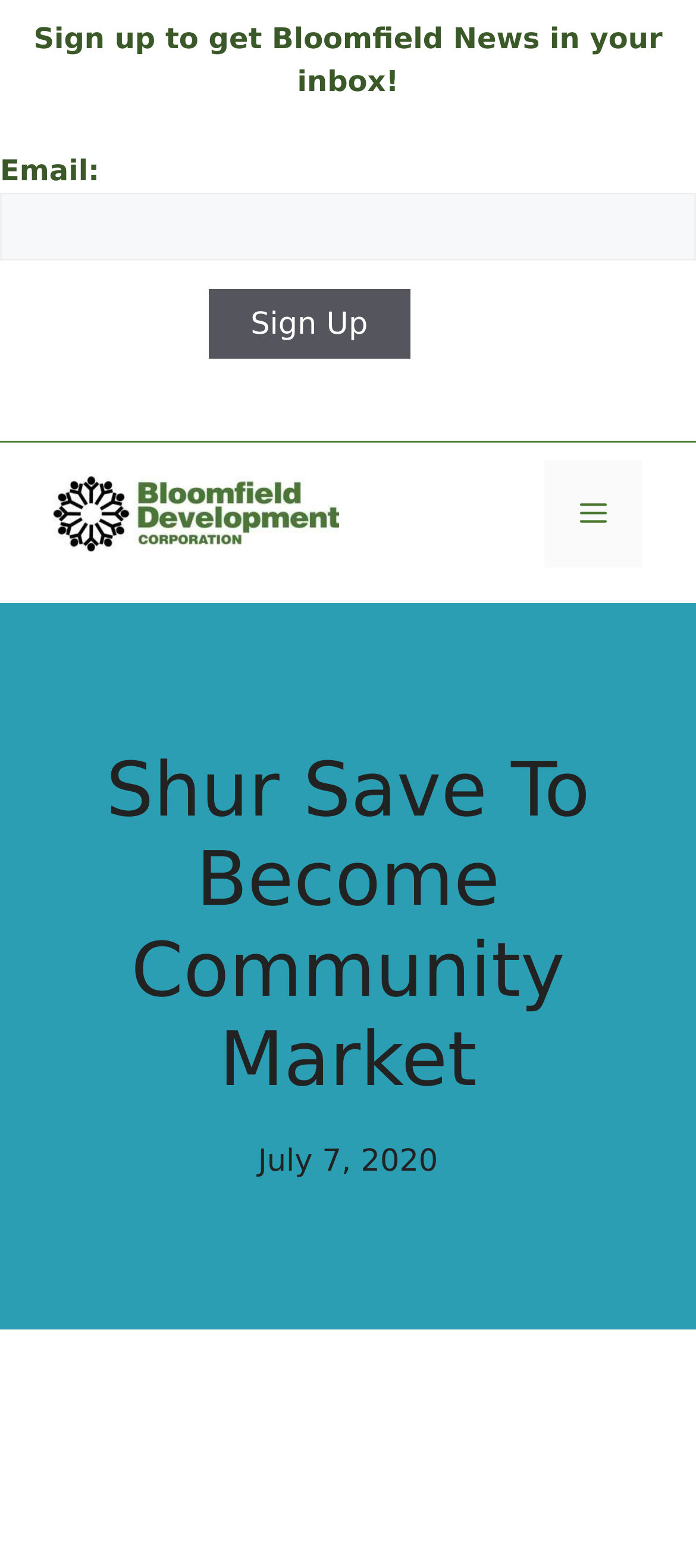Identify and generate the primary title of the webpage.

Shur Save To Become Community Market